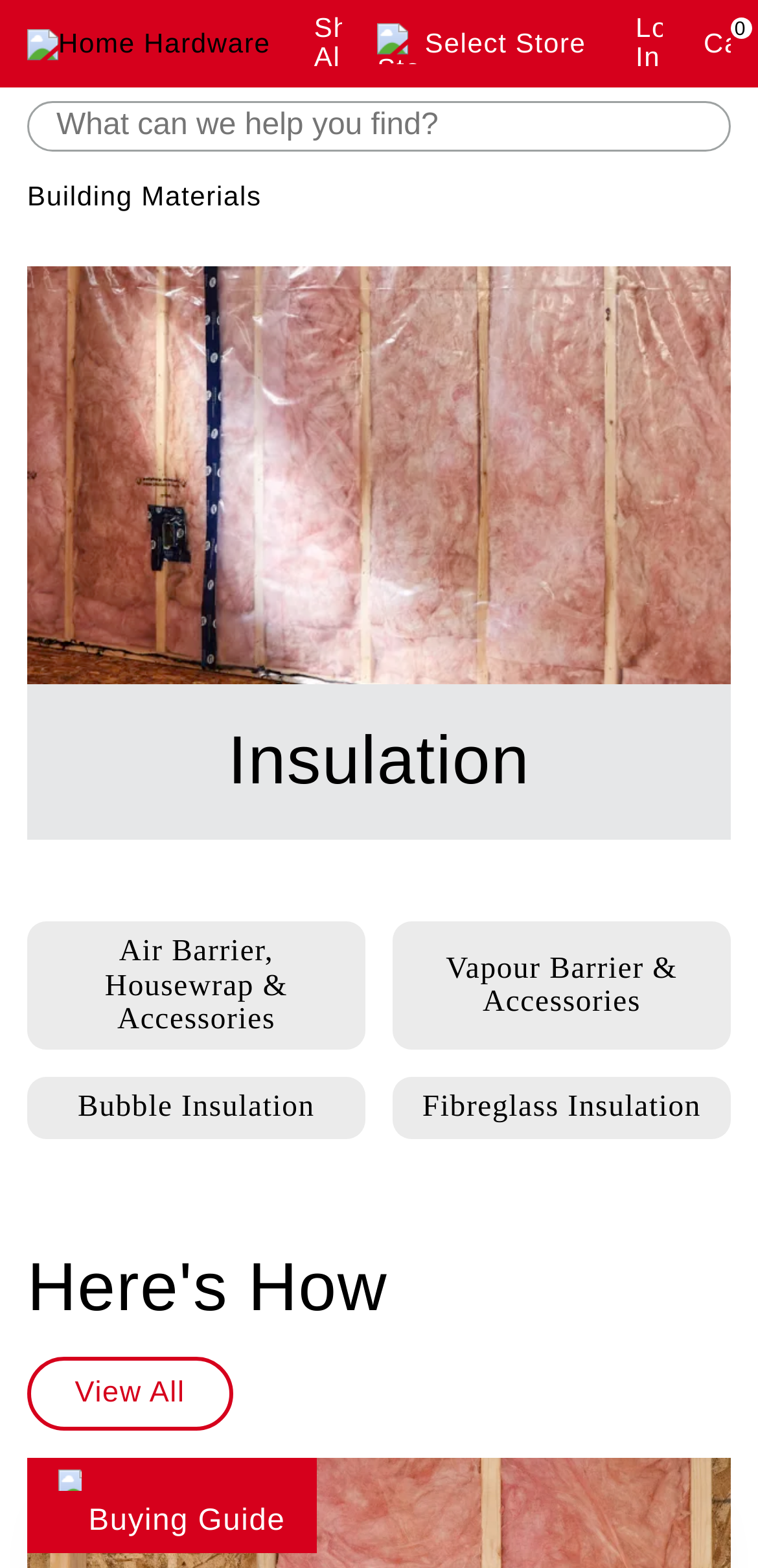Can you specify the bounding box coordinates for the region that should be clicked to fulfill this instruction: "View all insulation products".

[0.036, 0.865, 0.307, 0.912]